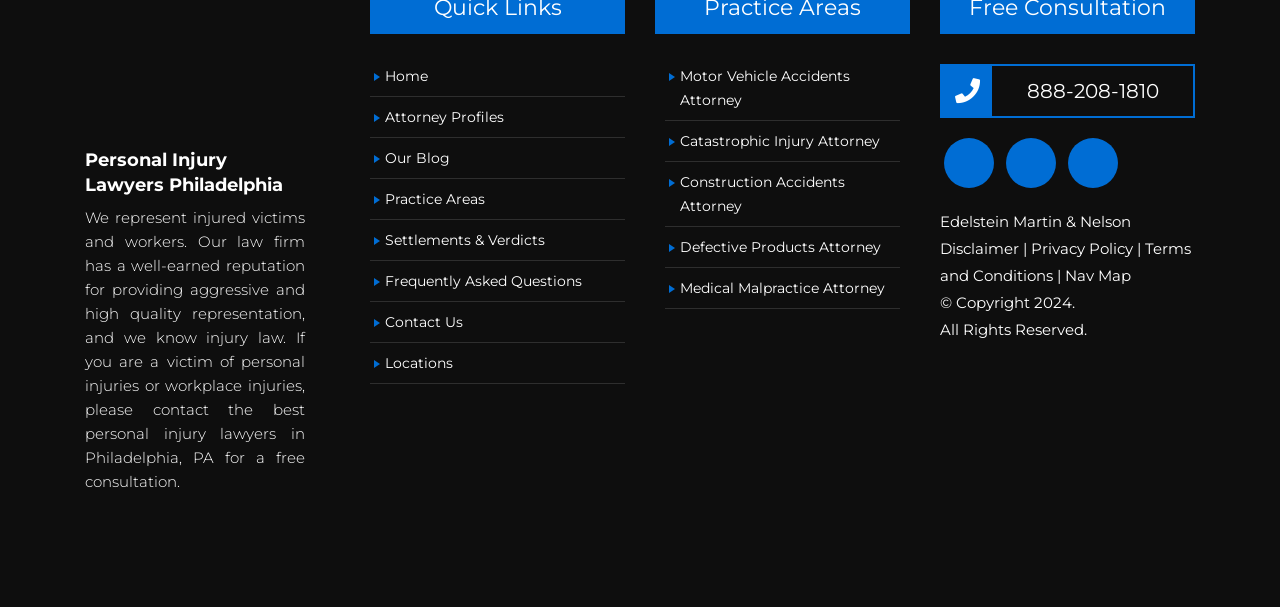Provide the bounding box coordinates of the HTML element described by the text: "Defective Products Attorney". The coordinates should be in the format [left, top, right, bottom] with values between 0 and 1.

[0.531, 0.392, 0.688, 0.422]